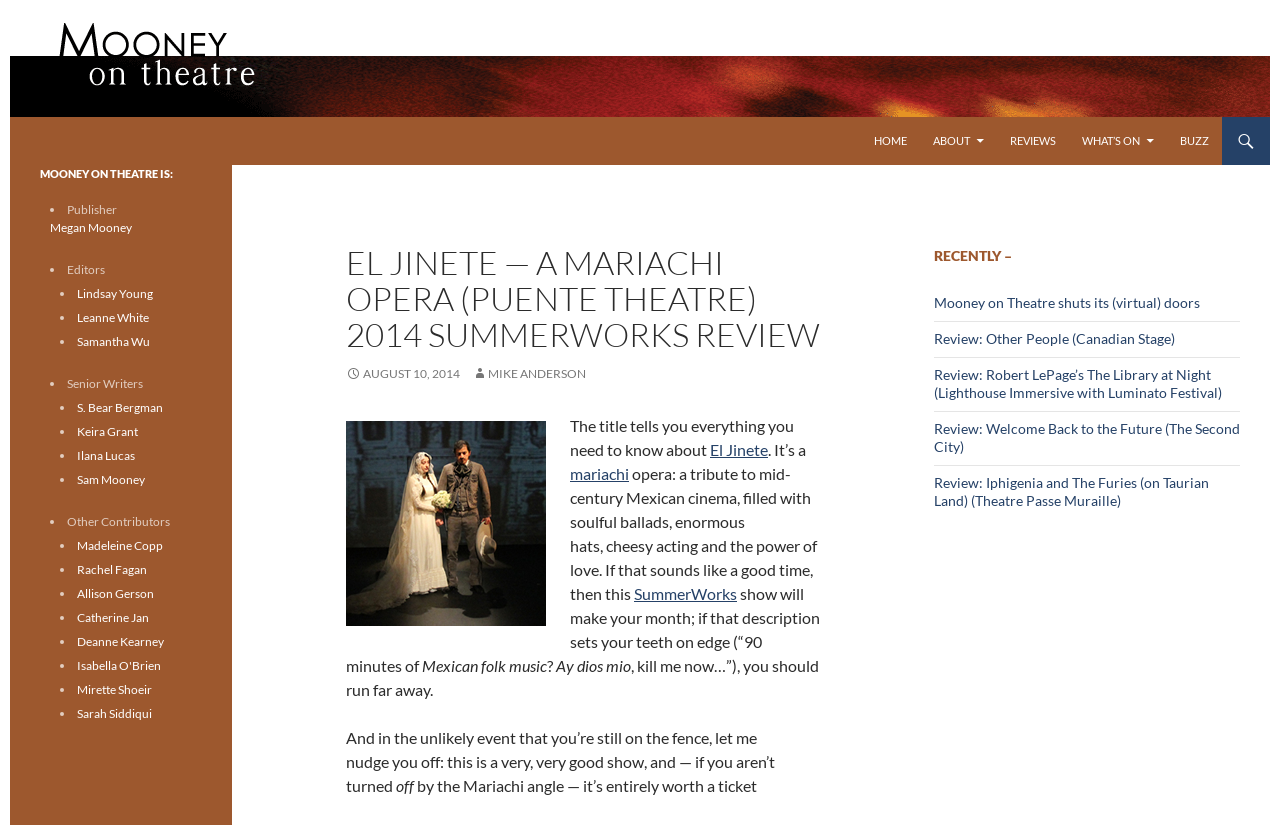Can you find and generate the webpage's heading?

Mooney on Theatre